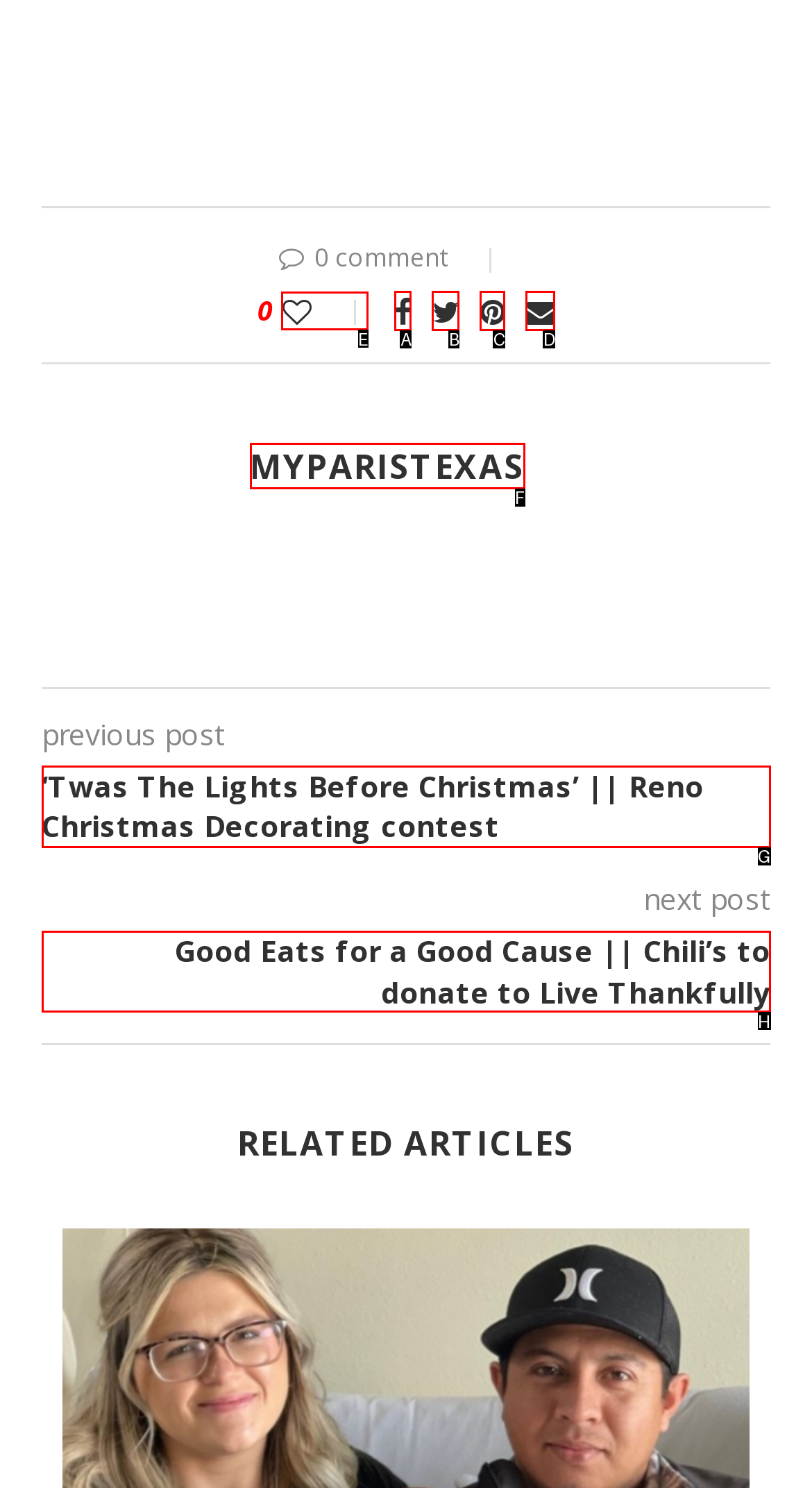Determine which letter corresponds to the UI element to click for this task: Like the post
Respond with the letter from the available options.

E